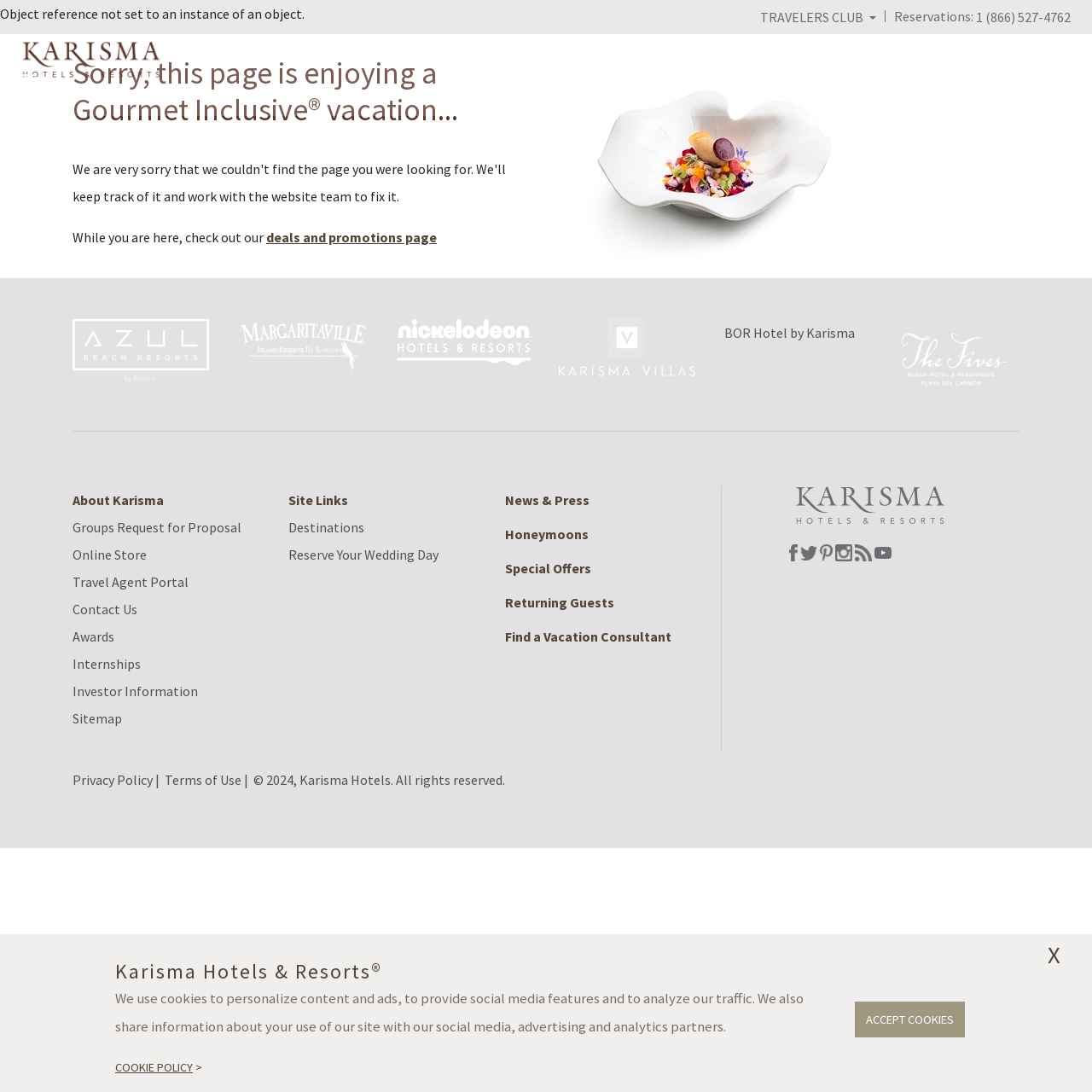Find the bounding box coordinates of the element's region that should be clicked in order to follow the given instruction: "Open the menu". The coordinates should consist of four float numbers between 0 and 1, i.e., [left, top, right, bottom].

[0.0, 0.045, 0.047, 0.092]